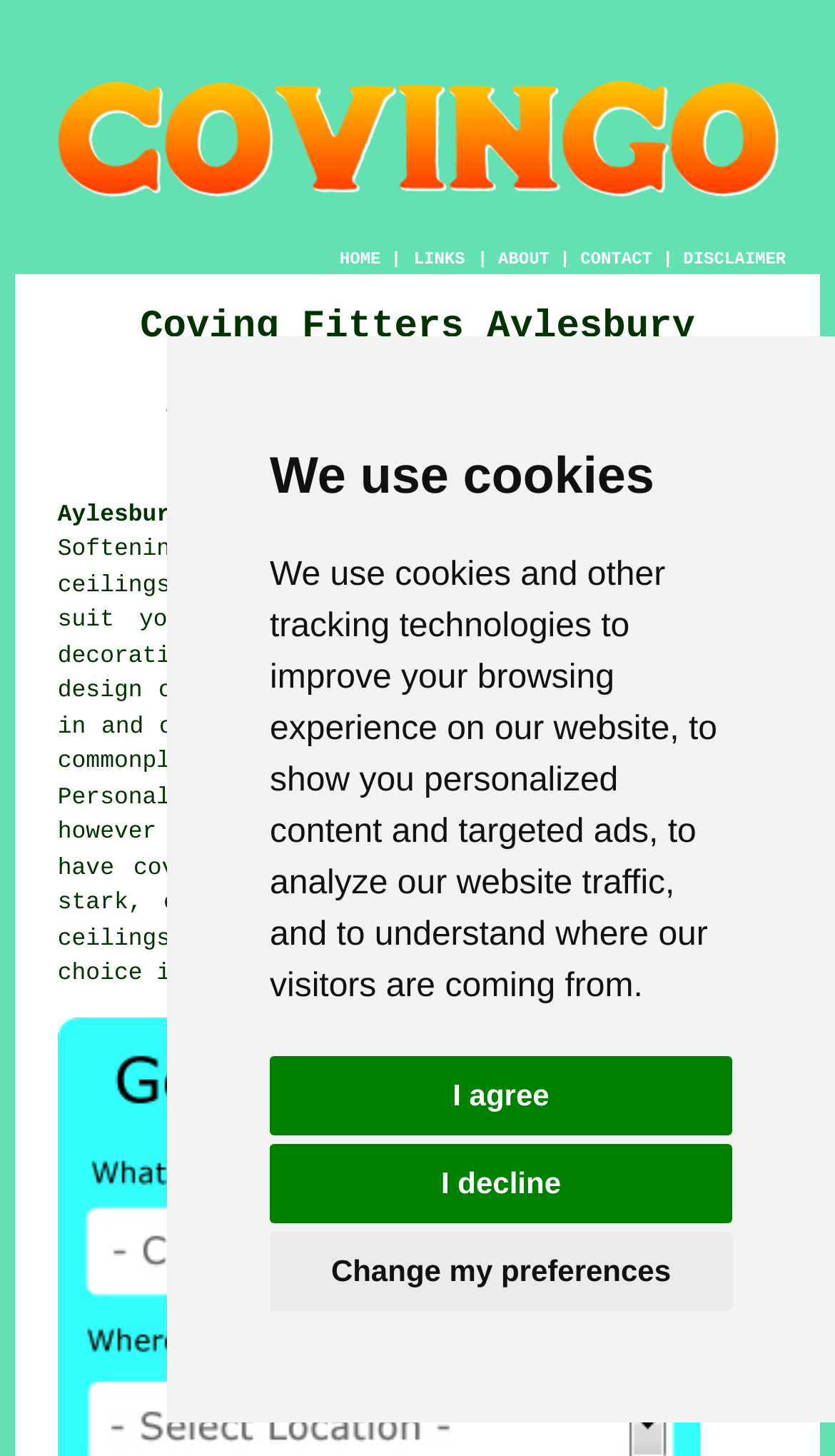Extract the heading text from the webpage.

Coving Fitters Aylesbury